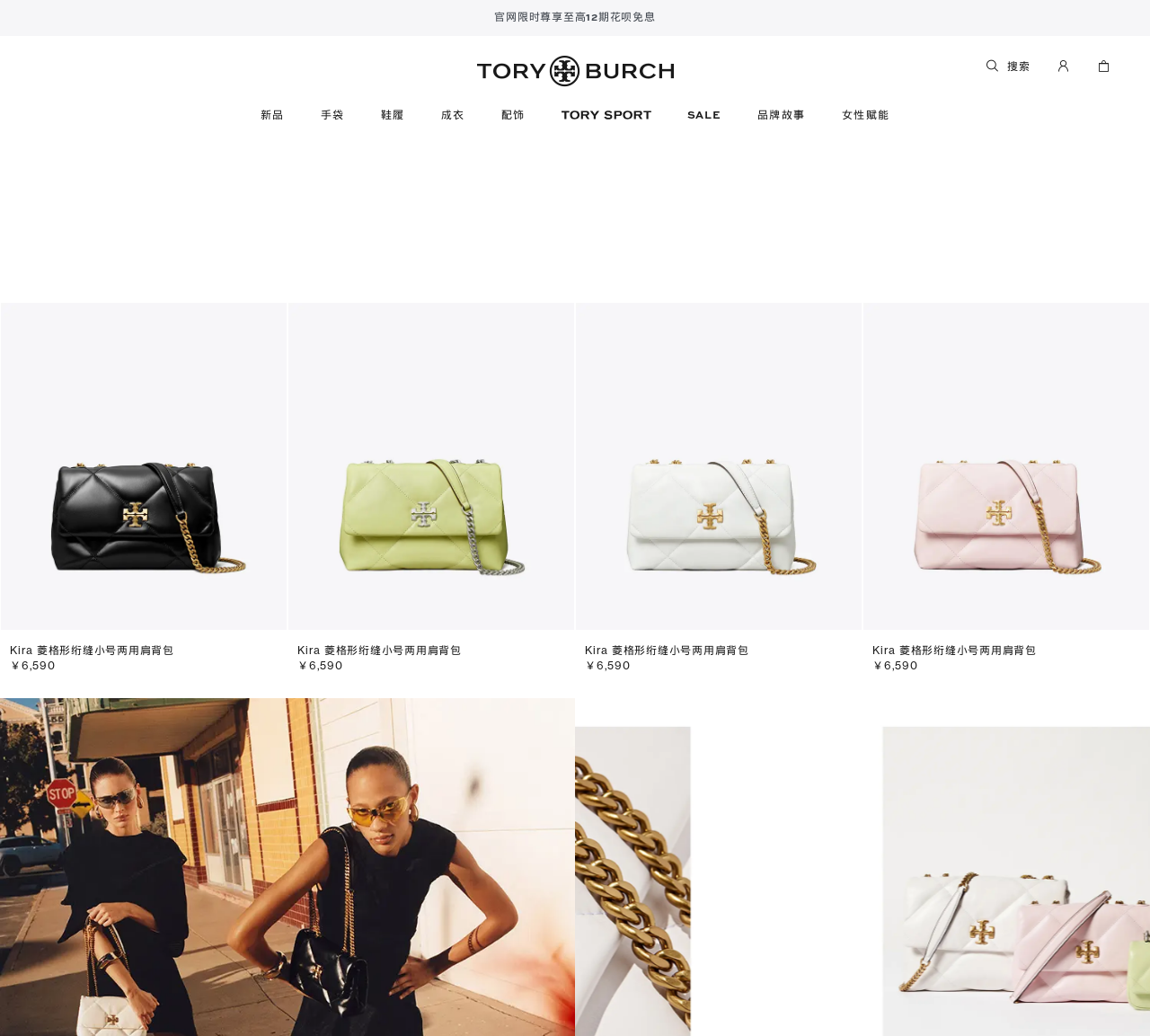Specify the bounding box coordinates of the area to click in order to follow the given instruction: "Check out limited-time discounts."

[0.0, 0.0, 1.0, 0.035]